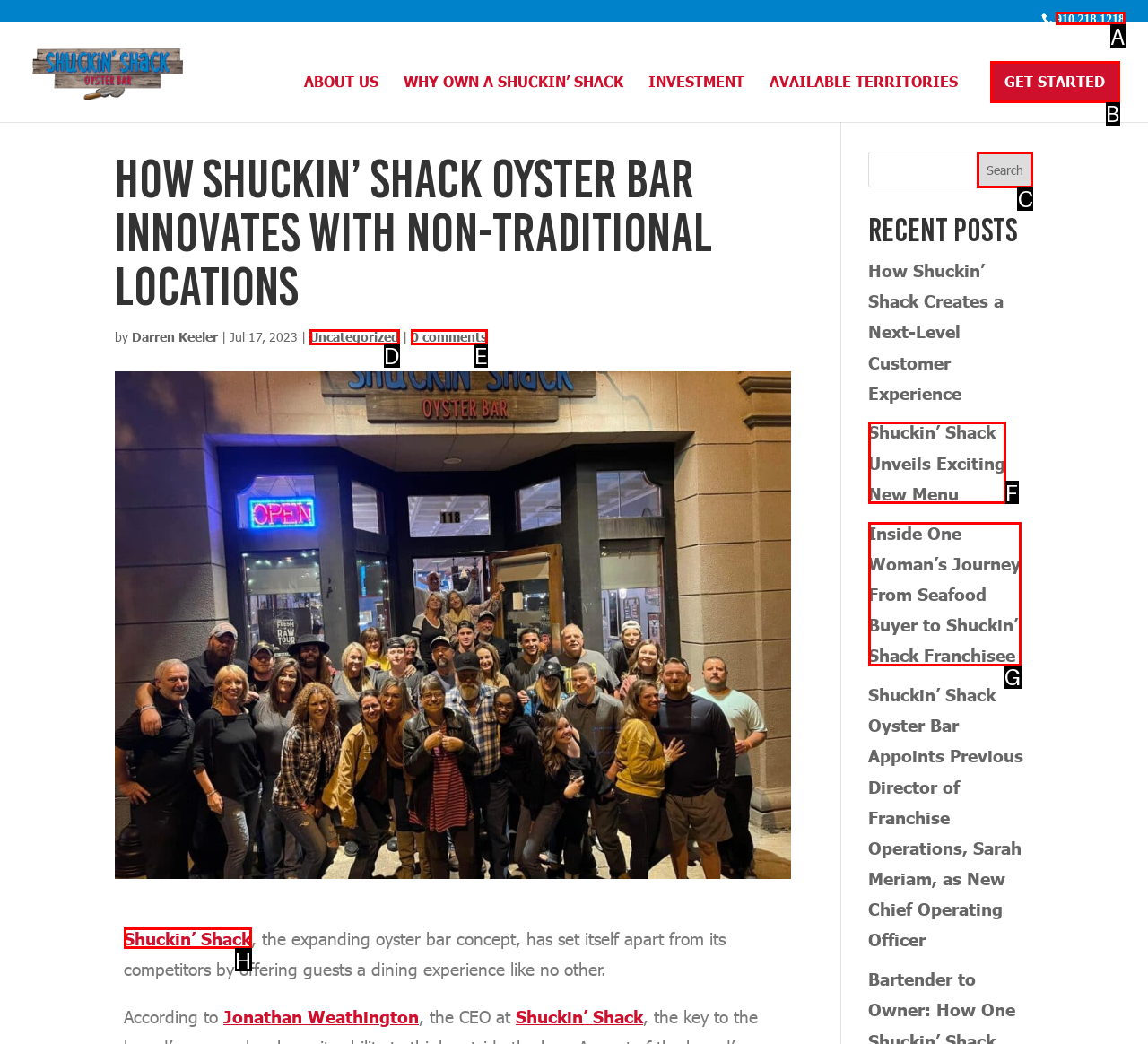Determine the letter of the element you should click to carry out the task: Call the phone number
Answer with the letter from the given choices.

A